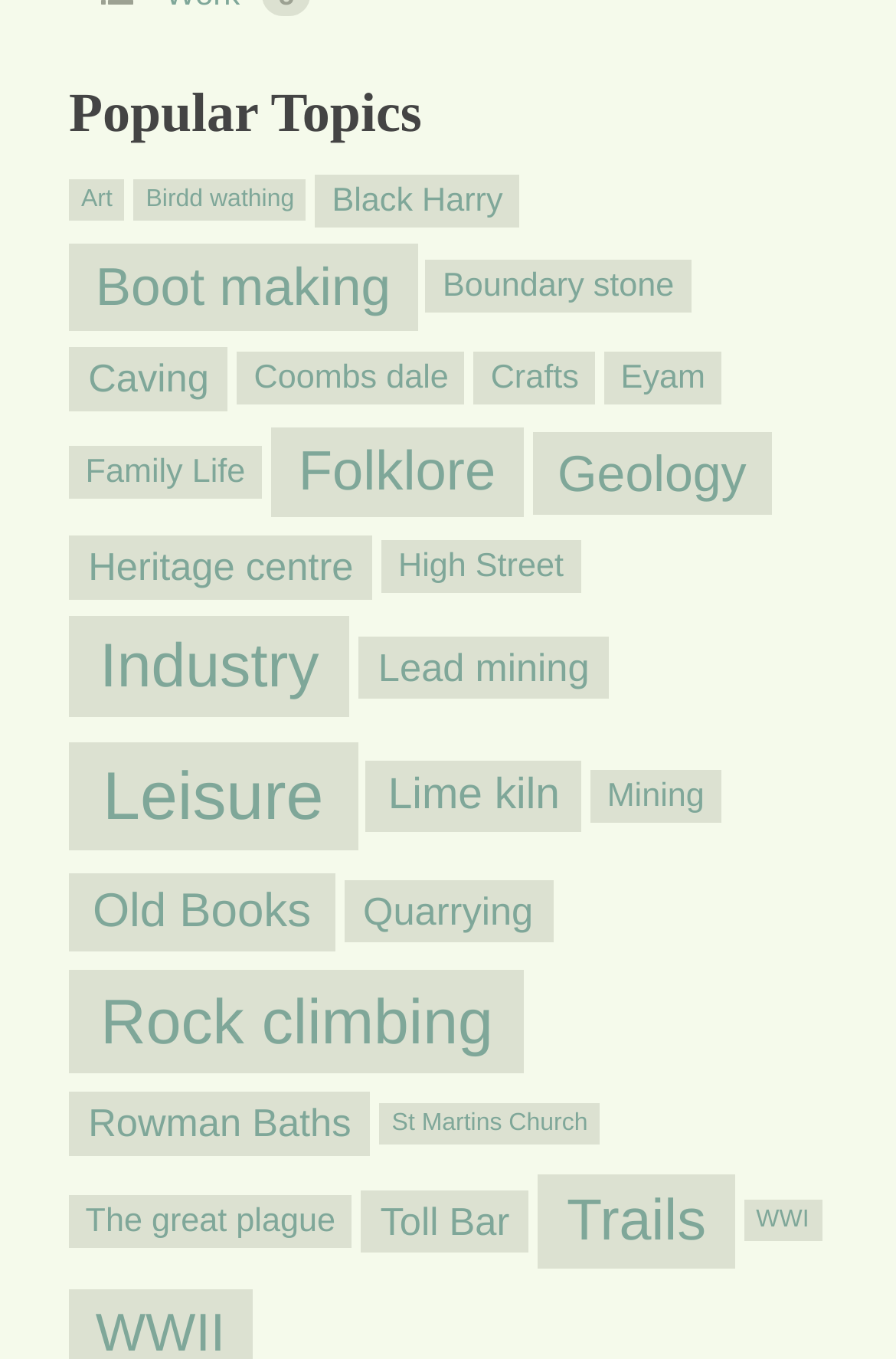Please locate the clickable area by providing the bounding box coordinates to follow this instruction: "Read about The great plague".

[0.077, 0.879, 0.393, 0.918]